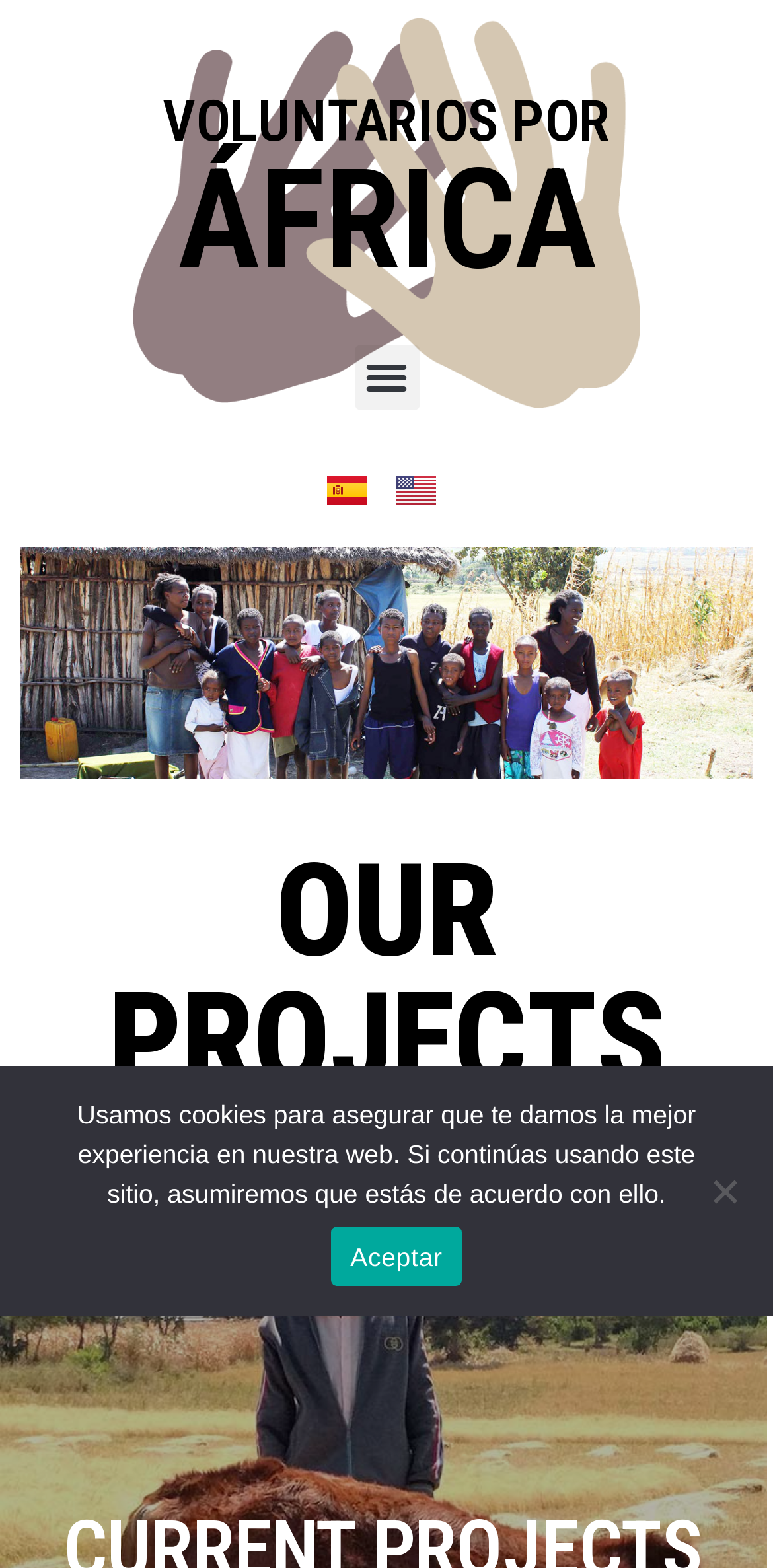Given the description Aceptar, predict the bounding box coordinates of the UI element. Ensure the coordinates are in the format (top-left x, top-left y, bottom-right x, bottom-right y) and all values are between 0 and 1.

[0.427, 0.782, 0.598, 0.82]